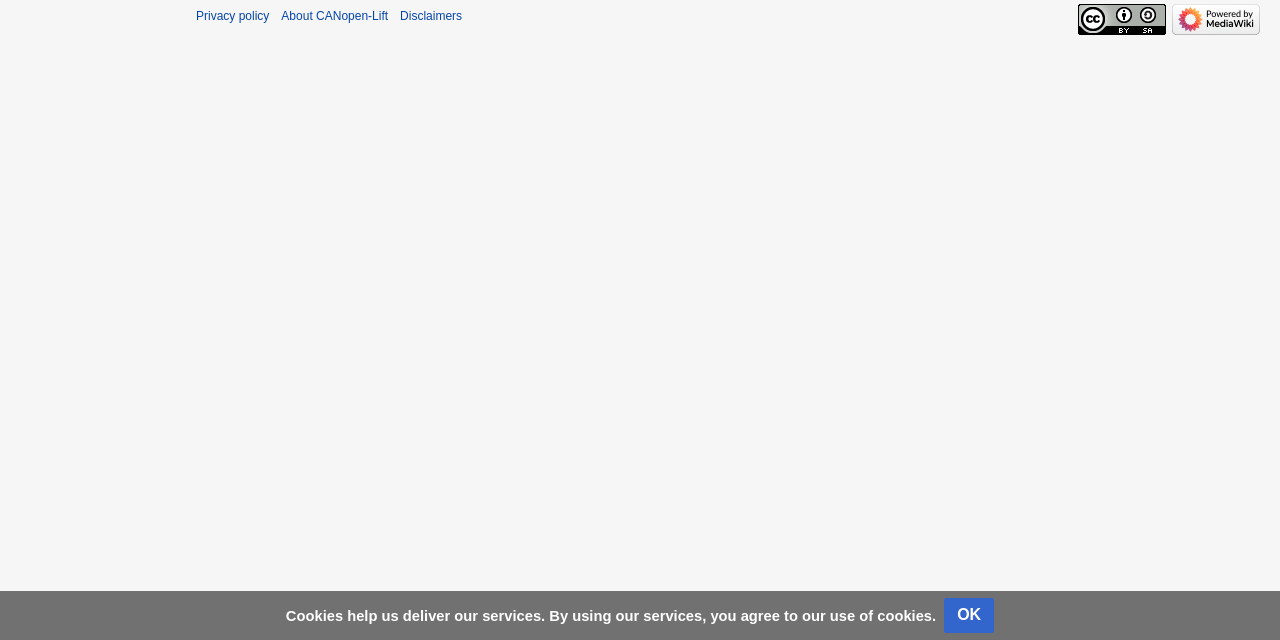Determine the bounding box coordinates of the UI element described by: "Privacy policy".

[0.153, 0.015, 0.21, 0.036]